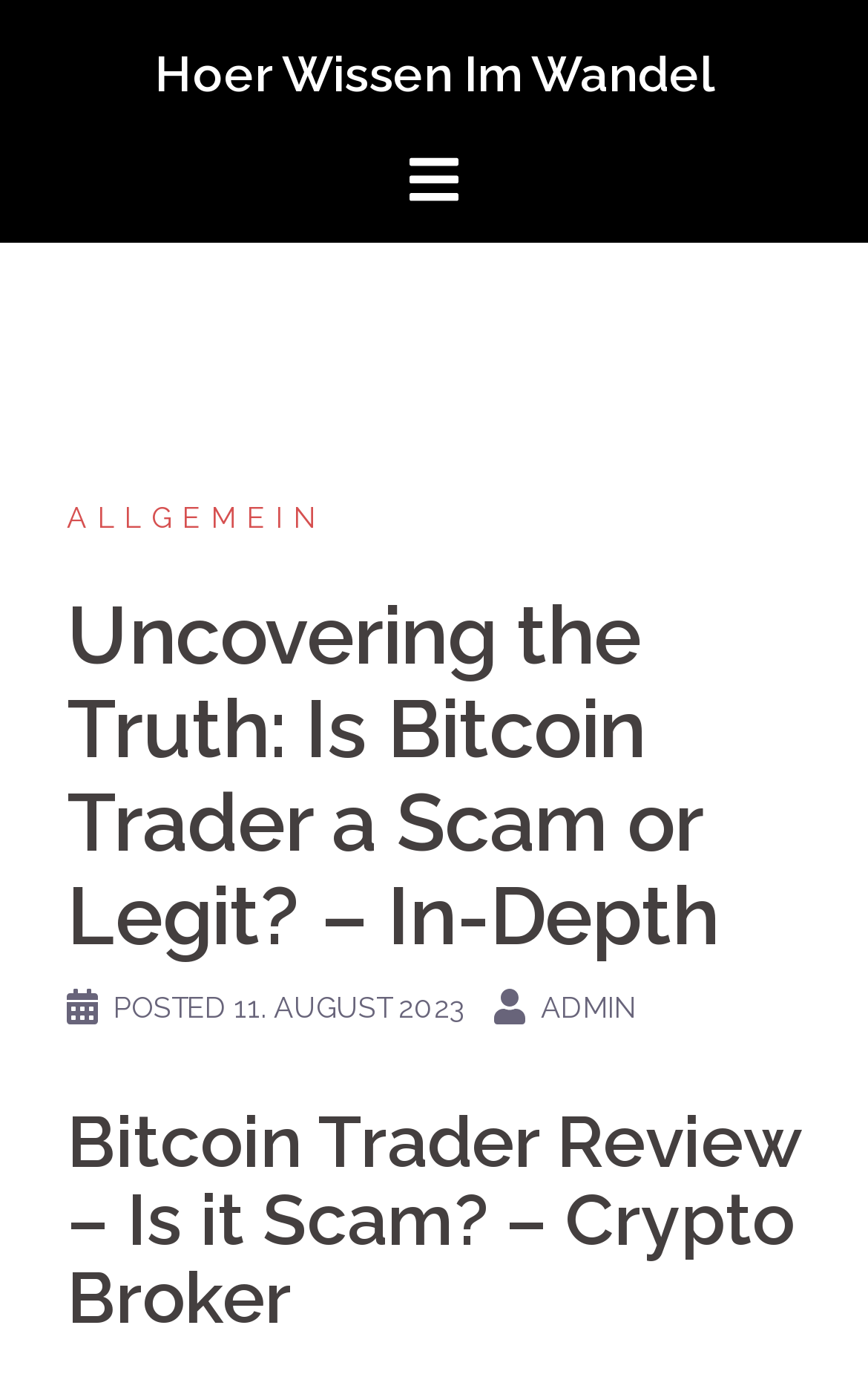Answer the question in one word or a short phrase:
How many images are present on the webpage?

3